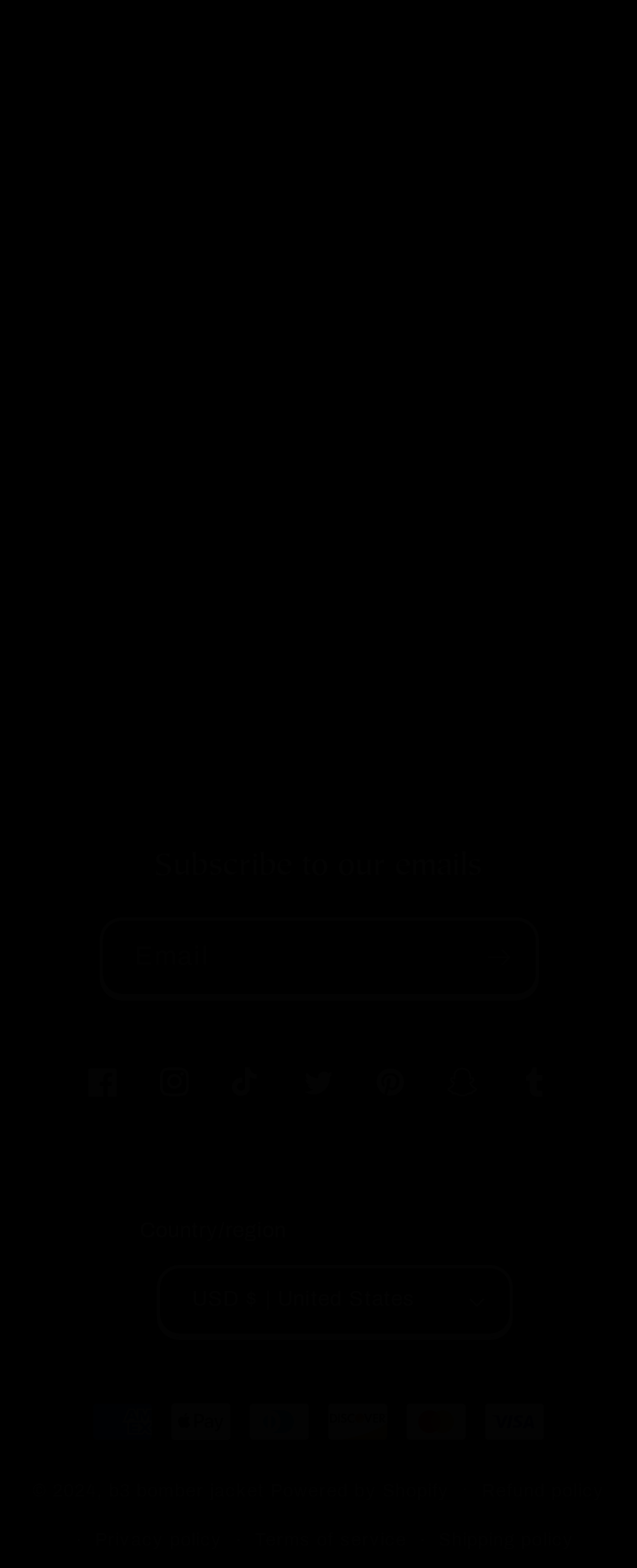Answer with a single word or phrase: 
How many social media platforms are linked on this webpage?

7